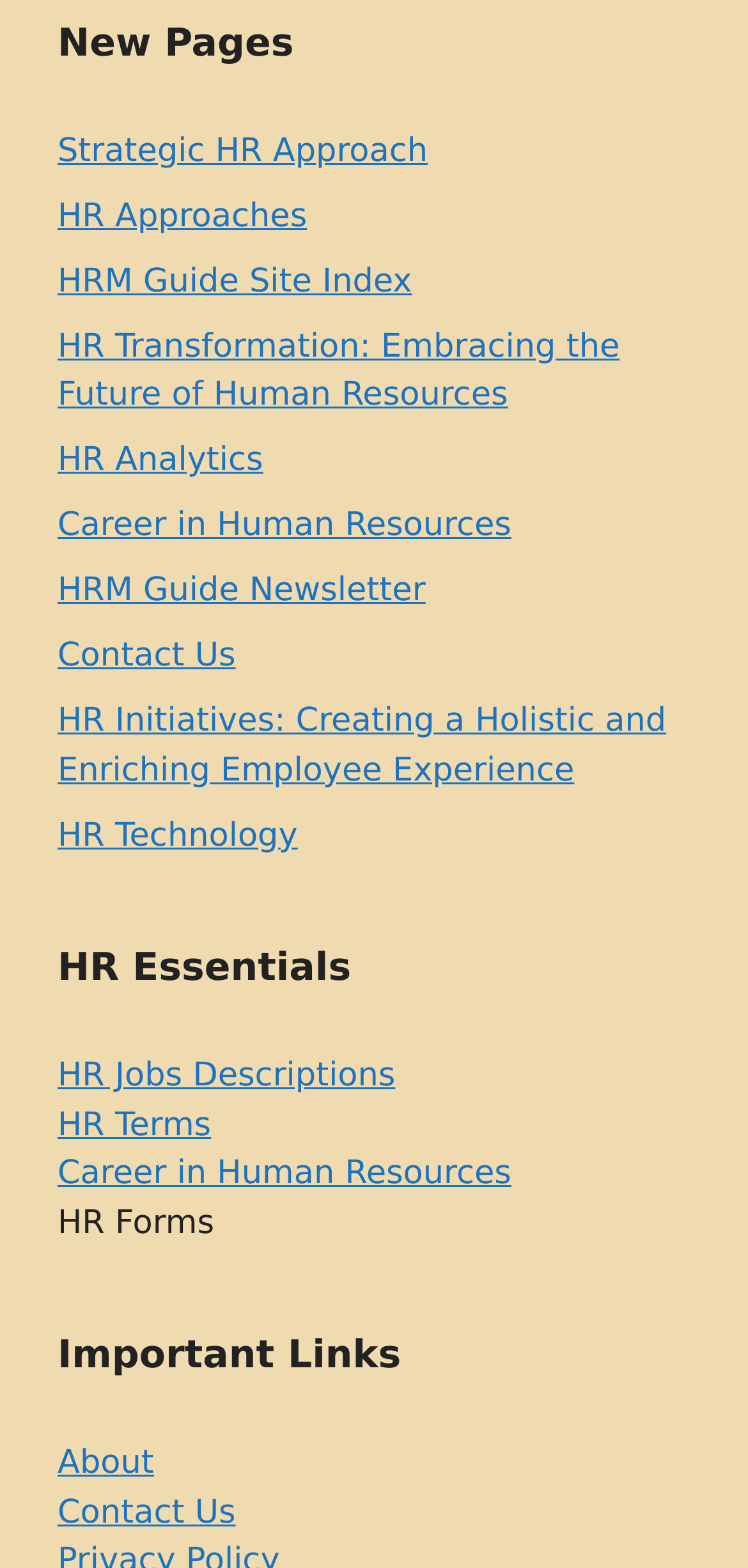Analyze the image and provide a detailed answer to the question: How many sections are there in the webpage?

I looked at the webpage structure and found that there are four distinct sections, each with its own set of links and static text elements.